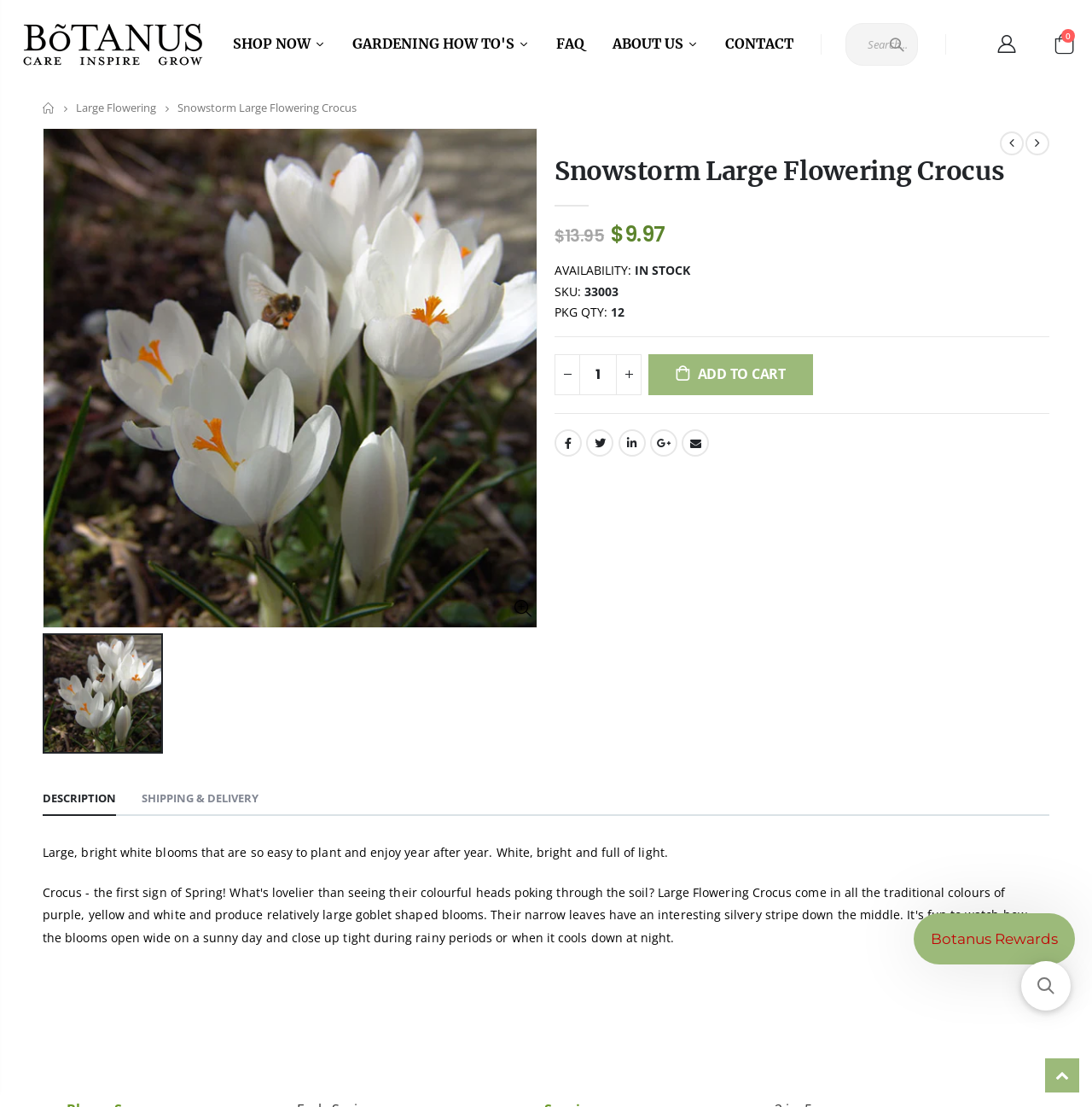Please locate the bounding box coordinates of the element that needs to be clicked to achieve the following instruction: "Contact the website". The coordinates should be four float numbers between 0 and 1, i.e., [left, top, right, bottom].

[0.651, 0.019, 0.739, 0.061]